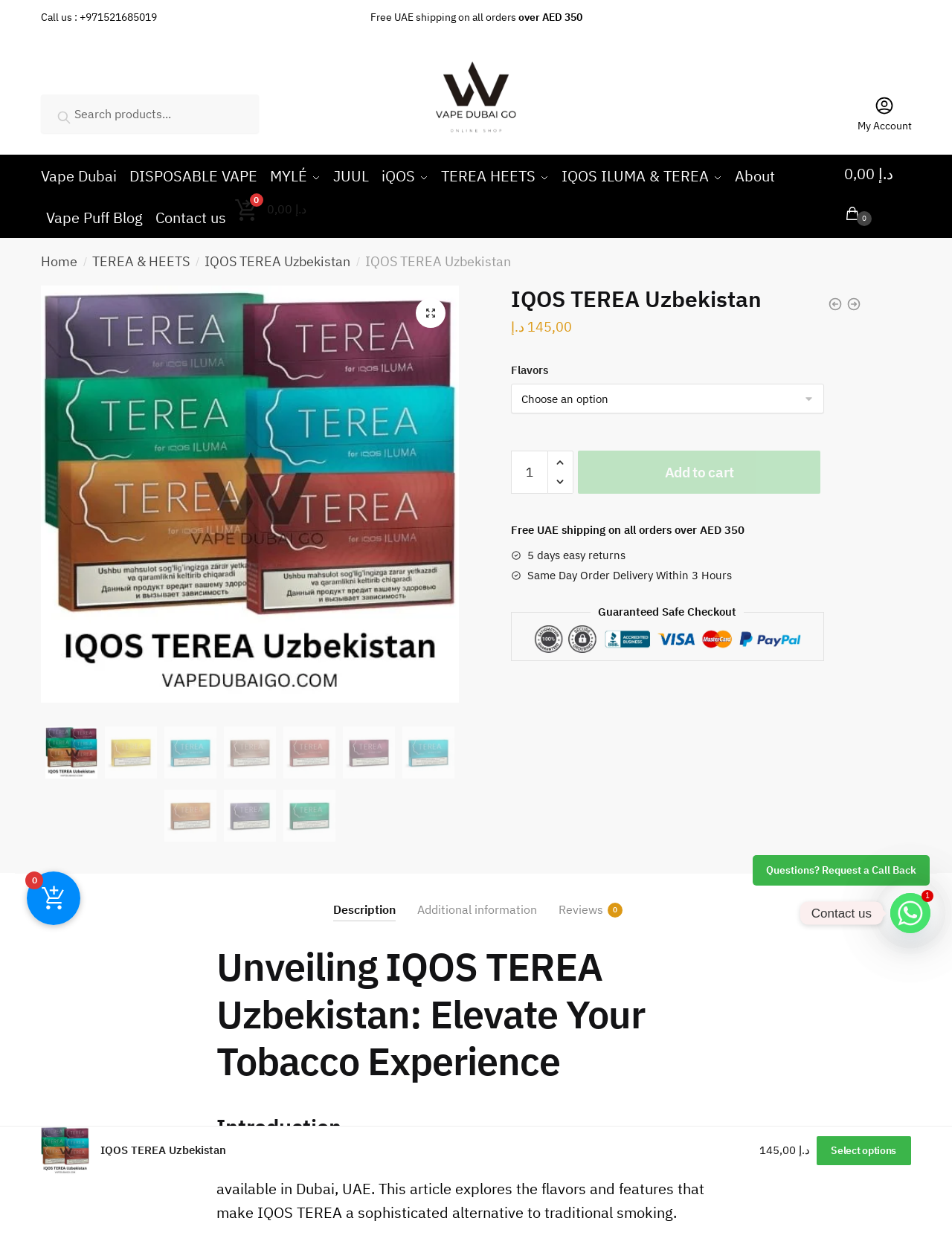Could you indicate the bounding box coordinates of the region to click in order to complete this instruction: "Go to My Account".

[0.891, 0.073, 0.967, 0.108]